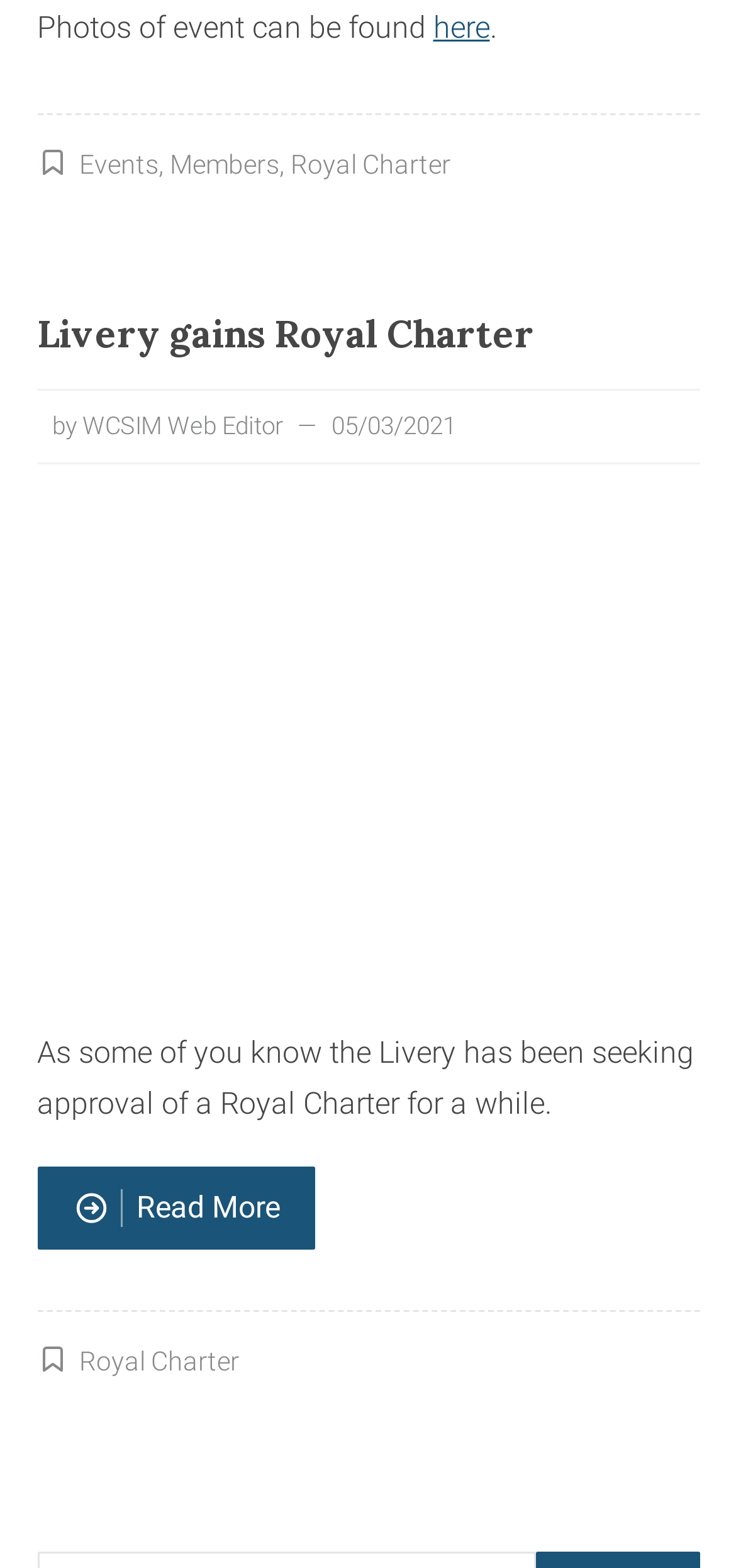What is the text of the first link on the webpage?
From the screenshot, supply a one-word or short-phrase answer.

here